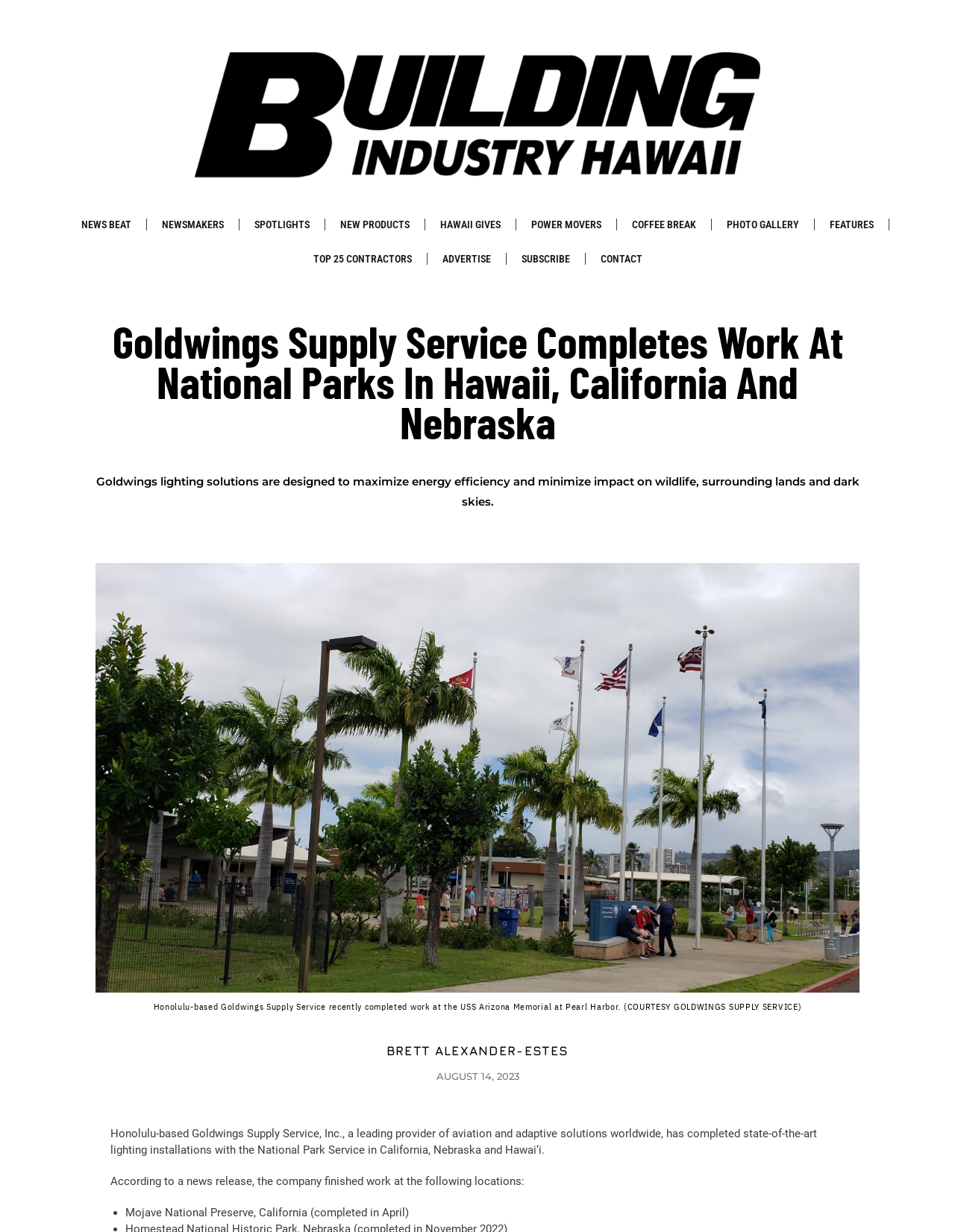Please determine the bounding box coordinates of the clickable area required to carry out the following instruction: "Go to CONTACT page". The coordinates must be four float numbers between 0 and 1, represented as [left, top, right, bottom].

[0.613, 0.196, 0.688, 0.224]